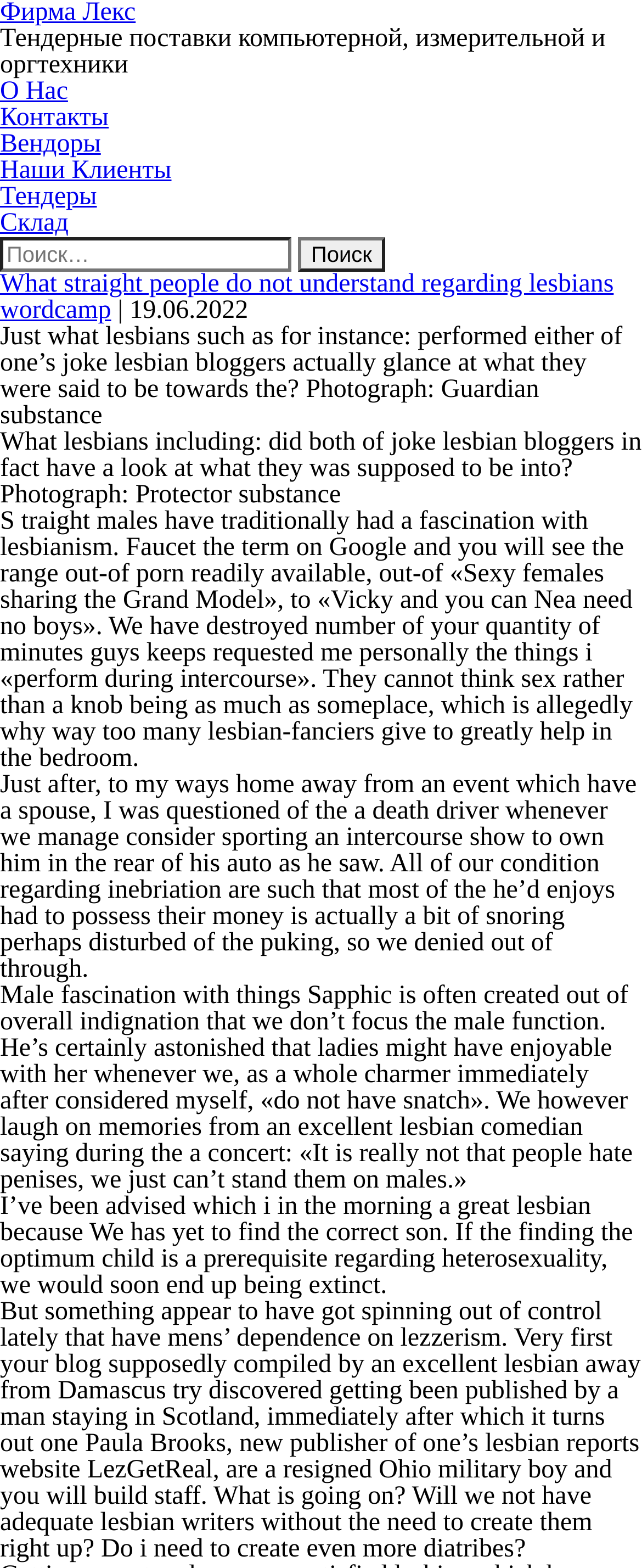What is the text of the webpage's headline?

What straight people do not understand regarding lesbians